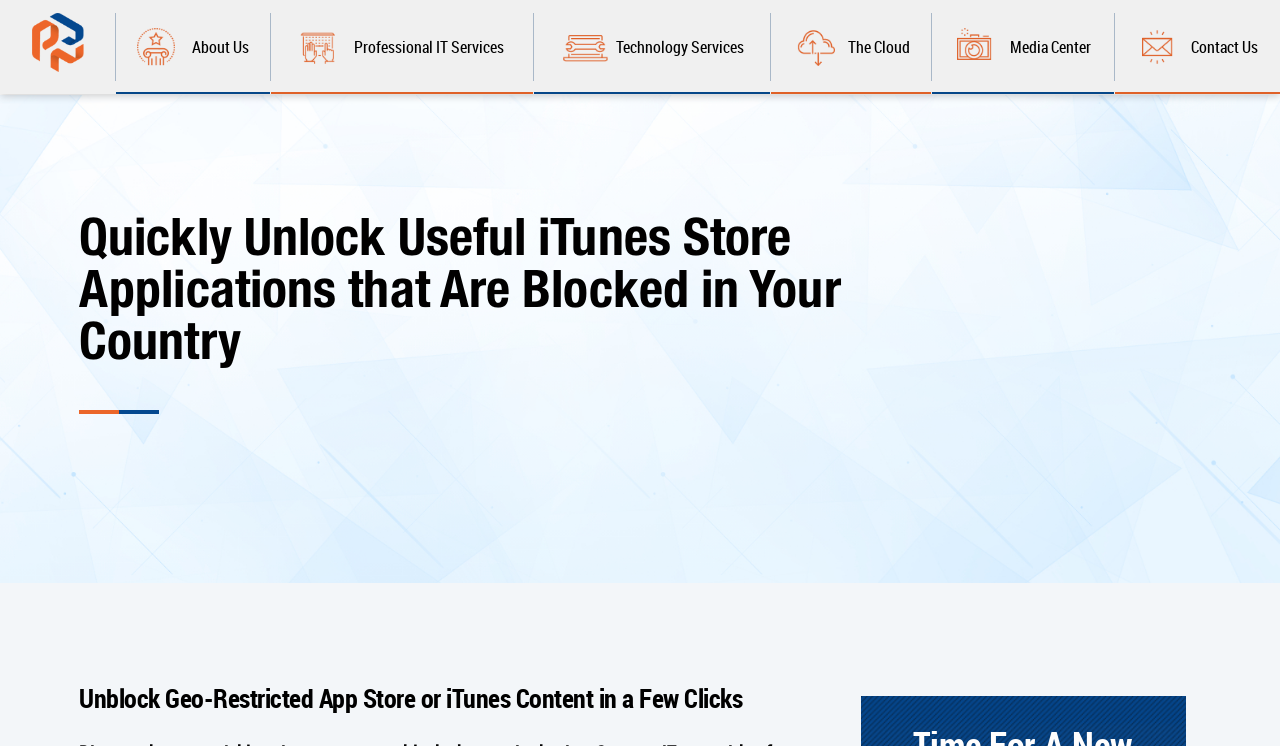What is the purpose of this website?
Please answer the question with as much detail and depth as you can.

Based on the webpage's content, it appears to be a service that helps users access geo-restricted apps or iTunes content. The heading 'Unblock Geo-Restricted App Store or iTunes Content in a Few Clicks' and the presence of links related to technology services suggest that the website provides a solution to bypass geo-restrictions.